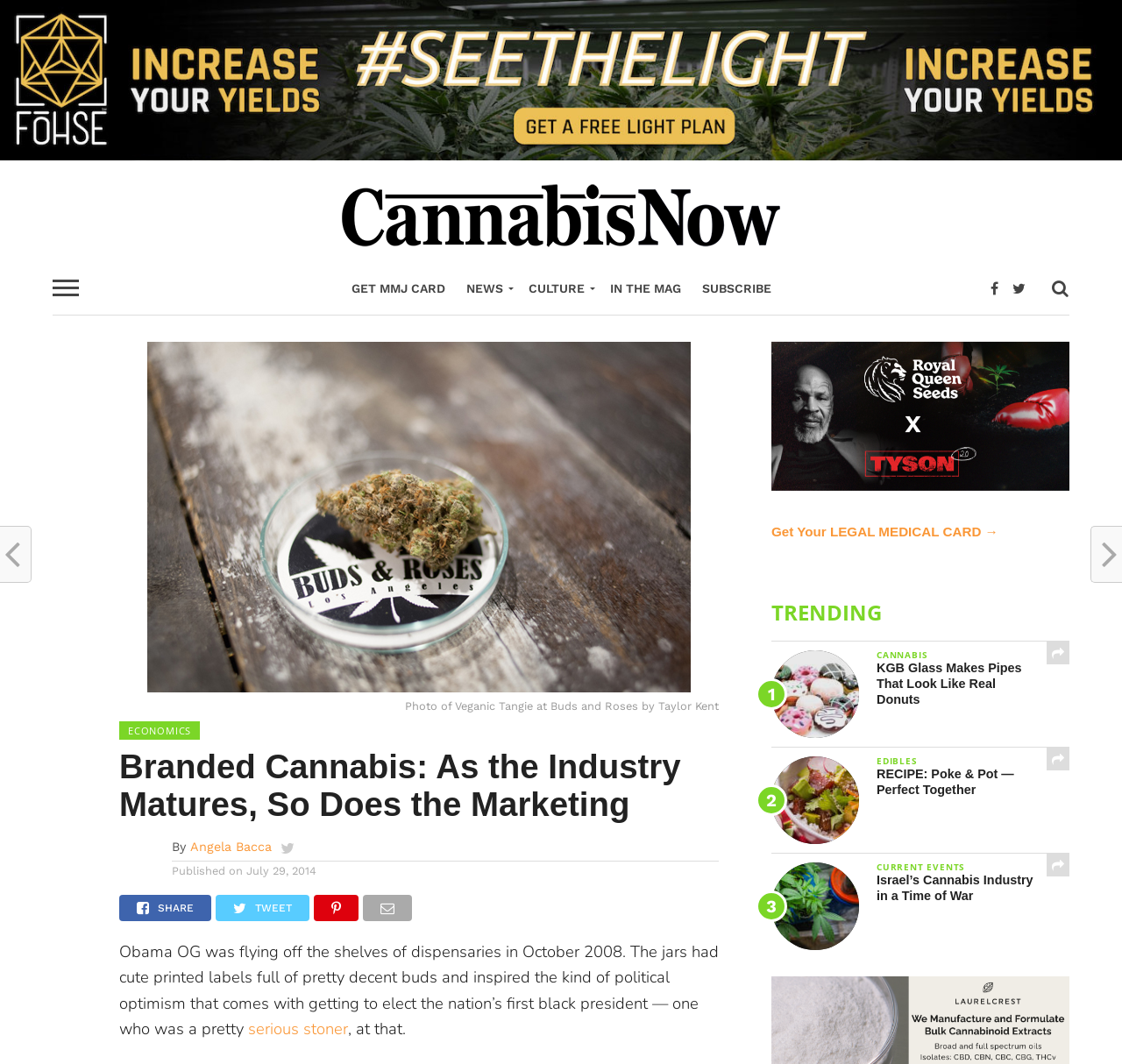Explain in detail what you observe on this webpage.

The webpage appears to be an article from Cannabis Now, a publication focused on cannabis culture and industry news. At the top of the page, there is a banner with a link to the publication's homepage, accompanied by a logo image. Below the banner, there are several links to different sections of the website, including "GET MMJ CARD", "NEWS", "CULTURE", "IN THE MAG", and "SUBSCRIBE".

The main content of the article is divided into sections, each with a heading and a brief summary. The first section is titled "ECONOMICS" and has a subheading "Branded Cannabis: As the Industry Matures, So Does the Marketing". The article begins with a description of Obama OG, a popular cannabis strain, and its rise to popularity in 2008.

To the right of the article, there is a sidebar with several images and links. One image is a photo of Veganic Tangie at Buds and Roses, accompanied by a caption. Below the image, there are links to other articles, including "TRENDING" and "CANNABIS" sections.

The article continues with sections on "EDIBLES" and "CURRENT EVENTS", each with its own heading and summary. The "EDIBLES" section features a recipe for poke infusion, while the "CURRENT EVENTS" section discusses Israel's cannabis industry in a time of war.

Throughout the page, there are several images, including photos of cannabis products and logos of the publication. The layout is organized, with clear headings and concise text, making it easy to navigate and read.